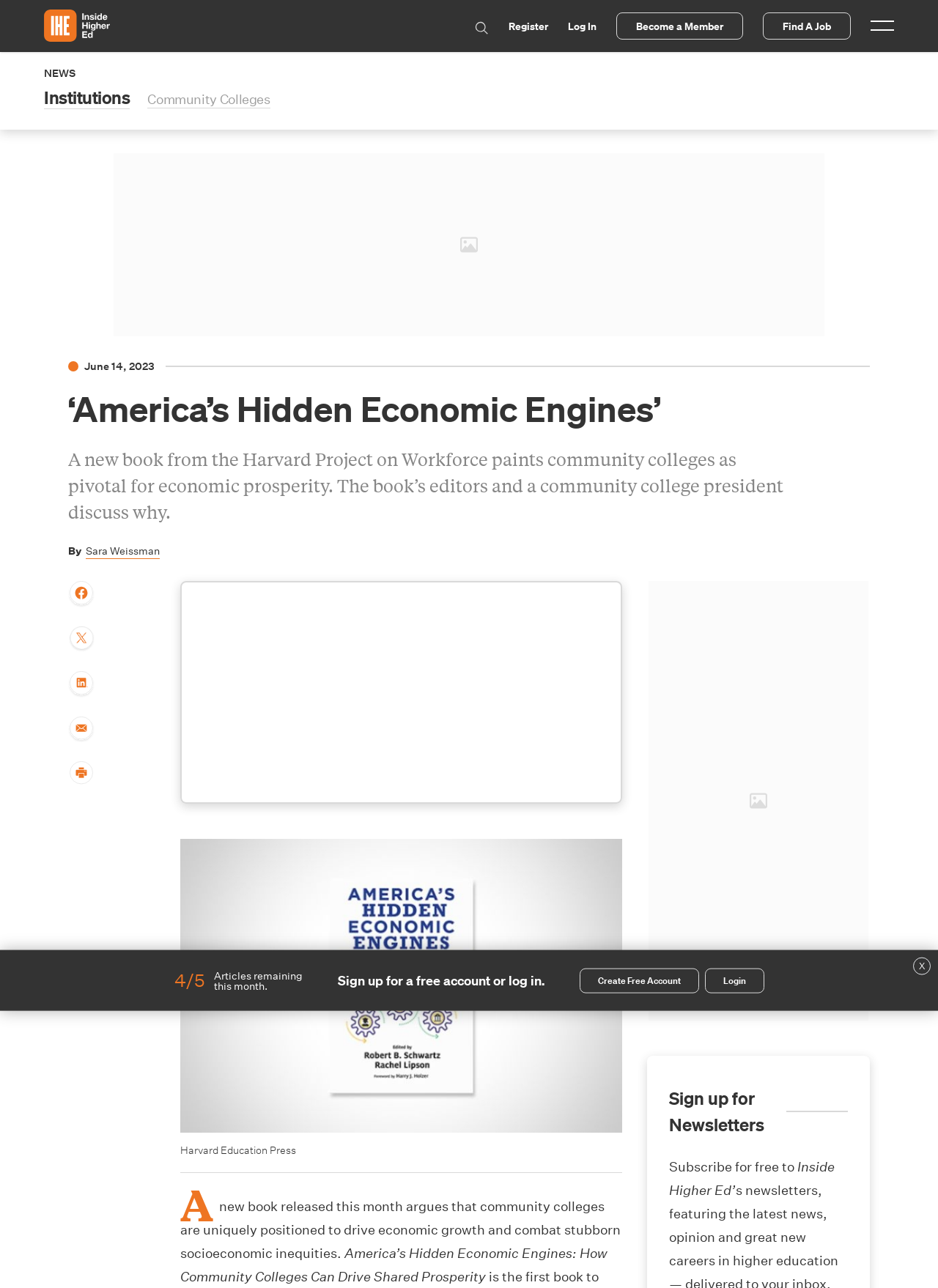Utilize the information from the image to answer the question in detail:
What is the title of the book discussed?

I found the title of the book by looking at the image description of the book cover, which is 'Cover of America’s Hidden Economic Engines: How Community Colleges Can Drive Shared Prosperity, edited by Robert Schwartz and Rachel Lipson'.